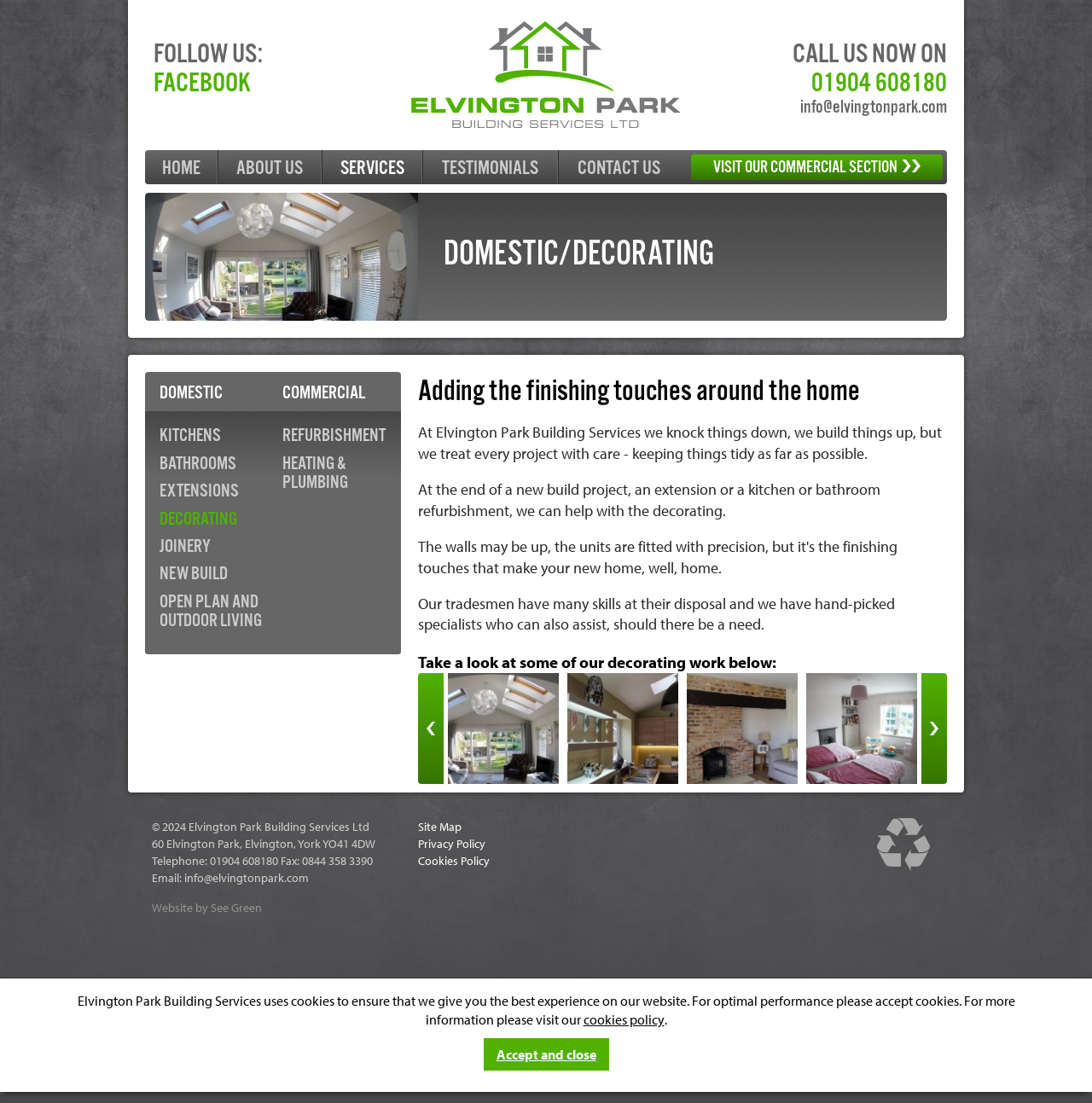Extract the bounding box of the UI element described as: "title="10456826_772127486183522_4105150364545084880_n"".

None